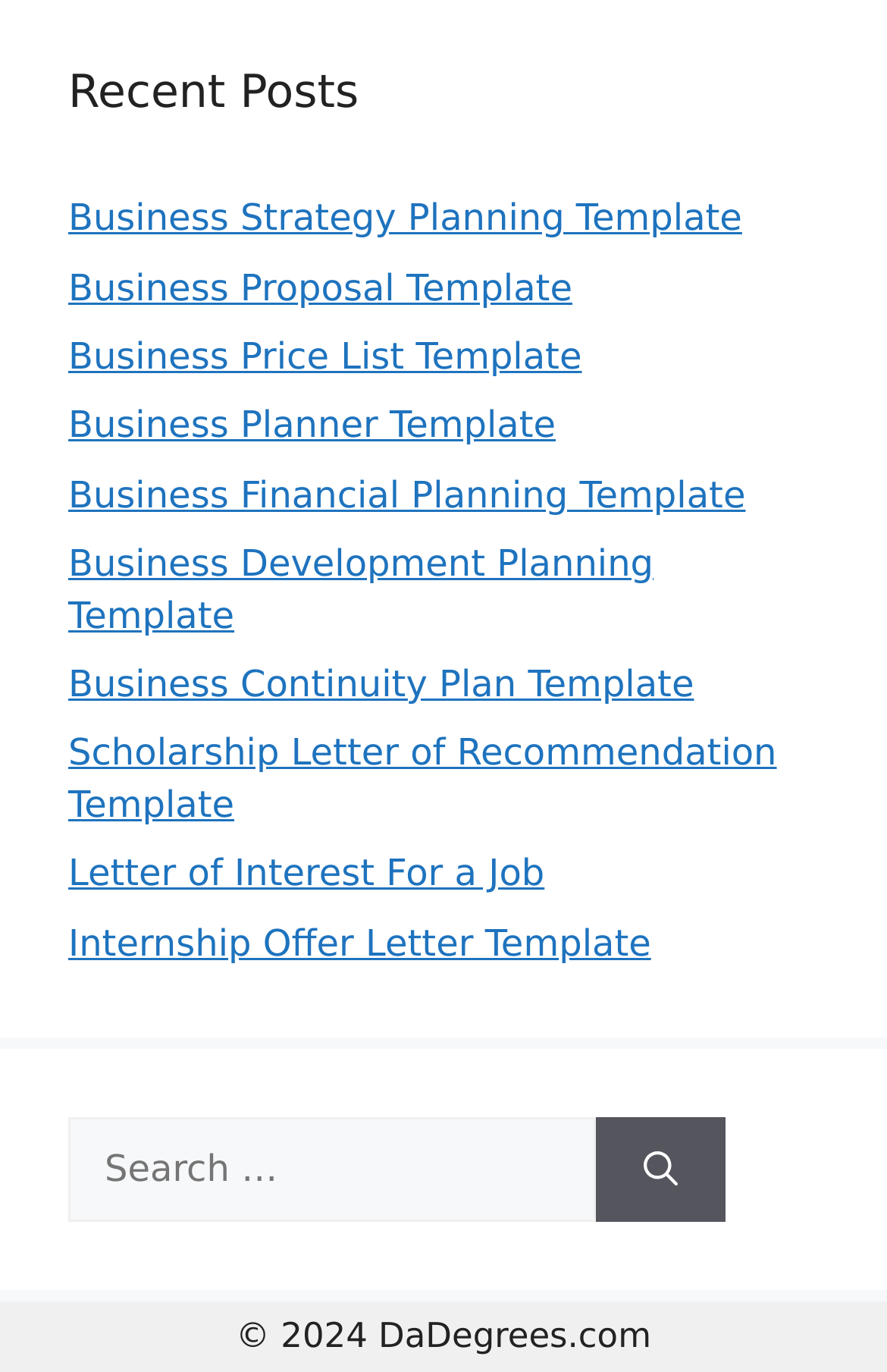Please identify the bounding box coordinates of the area that needs to be clicked to fulfill the following instruction: "View Business Financial Planning Template."

[0.077, 0.345, 0.841, 0.376]